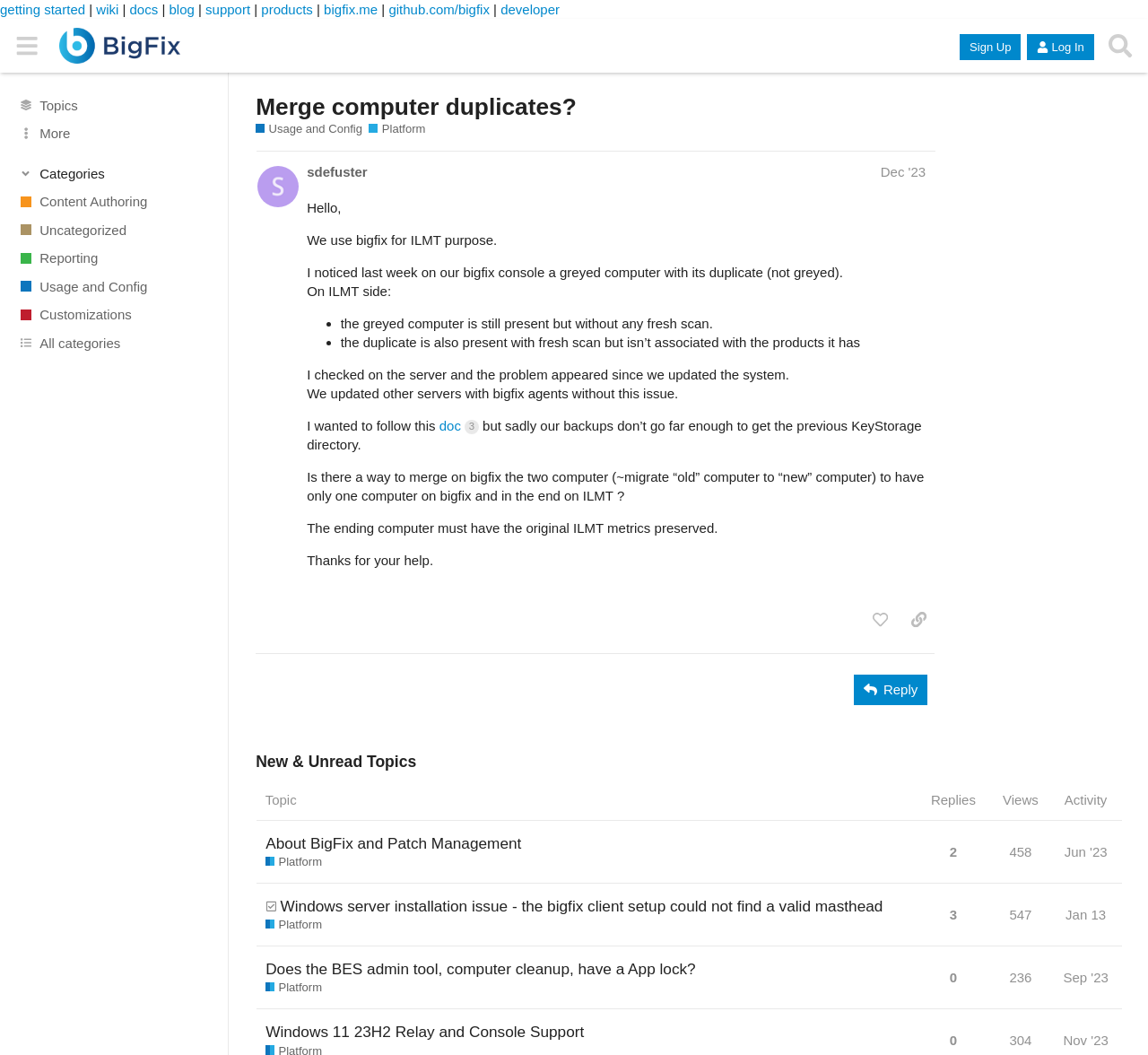Can you find and provide the main heading text of this webpage?

Merge computer duplicates?